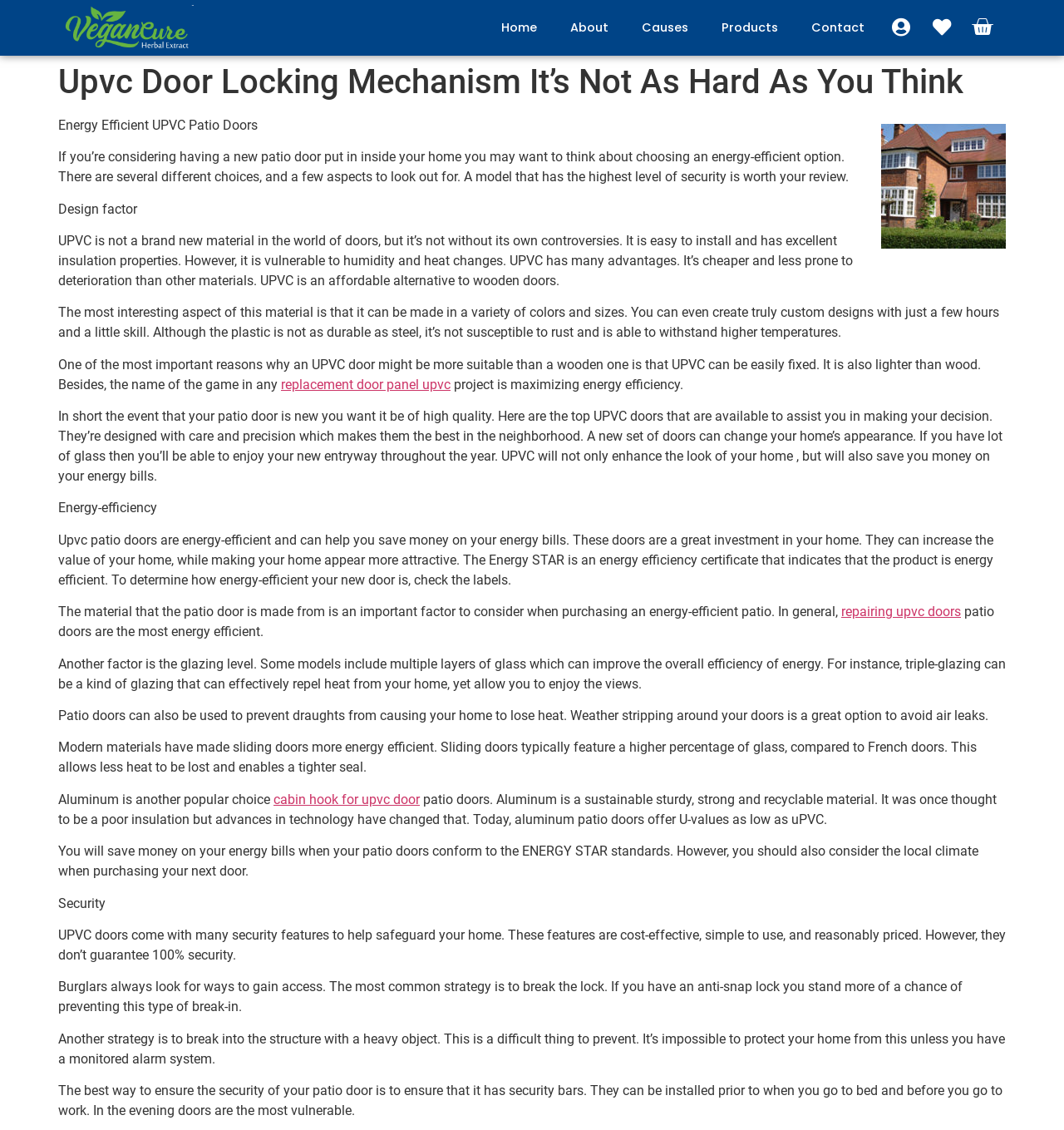Describe all significant elements and features of the webpage.

The webpage is about UPVC door locking mechanisms, specifically discussing their energy efficiency and security features. At the top of the page, there is a header with the title "Upvc Door Locking Mechanism It’s Not As Hard As You Think – Vegancure". Below the header, there are several links to navigate to different sections of the website, including "Home", "About", "Causes", "Products", and "Contact".

On the left side of the page, there is a cart icon with the text "Cart" next to it. Above the cart icon, there is a header with the same title as the webpage. To the right of the header, there is an image.

The main content of the webpage is divided into several sections. The first section discusses the benefits of energy-efficient UPVC patio doors, including their insulation properties and affordability. The second section talks about the design factor of UPVC doors, mentioning their vulnerability to humidity and heat changes, but also their advantages, such as being lightweight and easy to install.

The third section discusses the importance of maximizing energy efficiency when choosing a patio door, highlighting the benefits of UPVC doors in this regard. The section also mentions the Energy STAR certification, which indicates that a product is energy efficient.

The fourth section focuses on the material used to make patio doors, with UPVC being a popular choice due to its energy efficiency and affordability. The section also mentions the importance of glazing levels, with triple-glazing being a effective way to repel heat from the home.

The fifth section discusses the use of patio doors to prevent draughts and heat loss, with weather stripping being a effective solution. The section also mentions the energy efficiency of modern sliding doors, which typically feature a higher percentage of glass than French doors.

The sixth section talks about the use of aluminum as a sustainable and recyclable material for patio doors, with advances in technology making it a viable option for energy efficiency. The section also mentions the importance of considering the local climate when purchasing a patio door.

The seventh section focuses on the security features of UPVC doors, including anti-snap locks and security bars. The section highlights the importance of safeguarding one's home and mentions that while UPVC doors come with many security features, they do not guarantee 100% security.

Overall, the webpage provides a comprehensive overview of UPVC door locking mechanisms, covering their energy efficiency, design, materials, and security features.